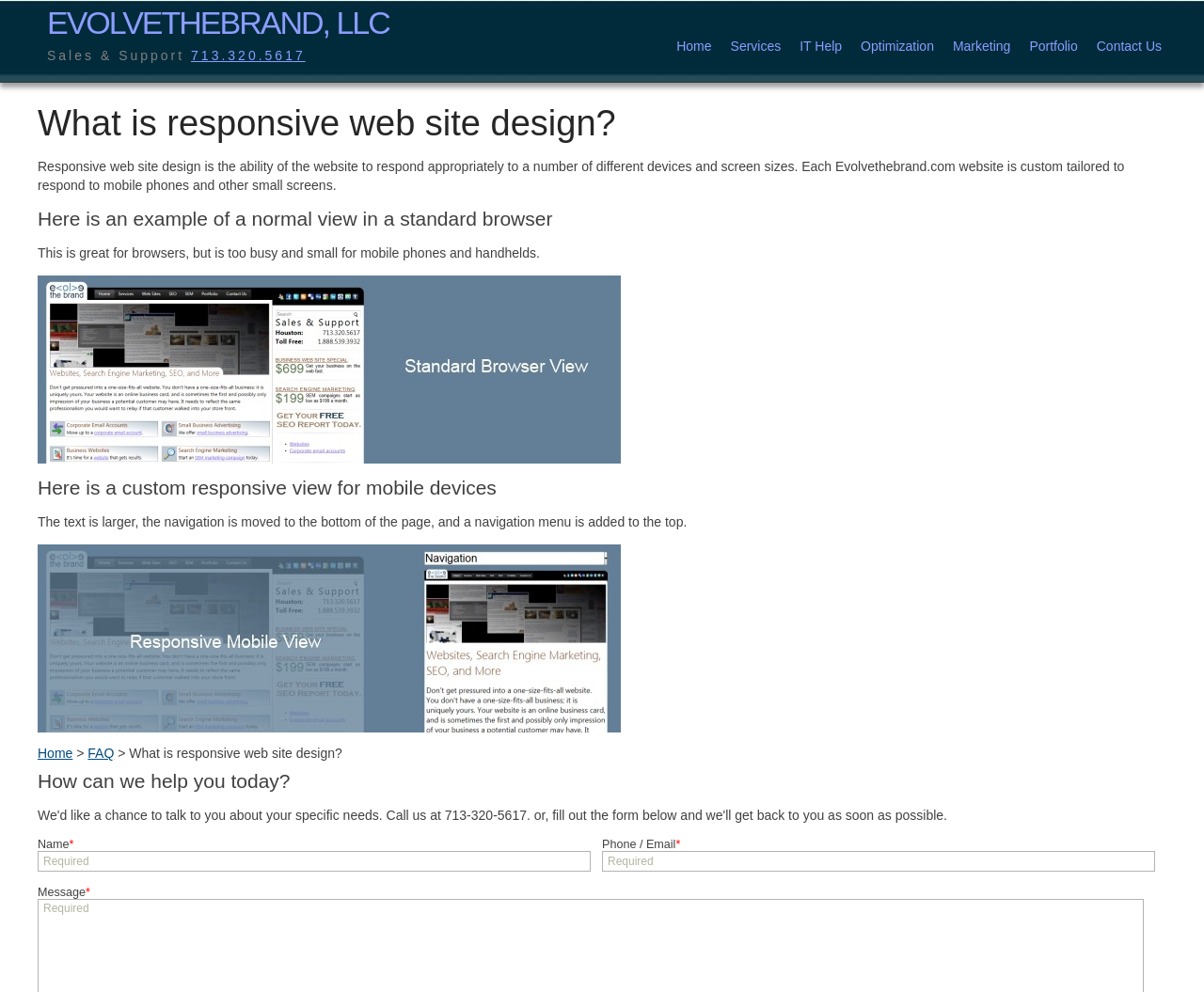Determine the bounding box for the described UI element: "EVOLVETHEBRAND, LLC".

[0.039, 0.005, 0.323, 0.042]